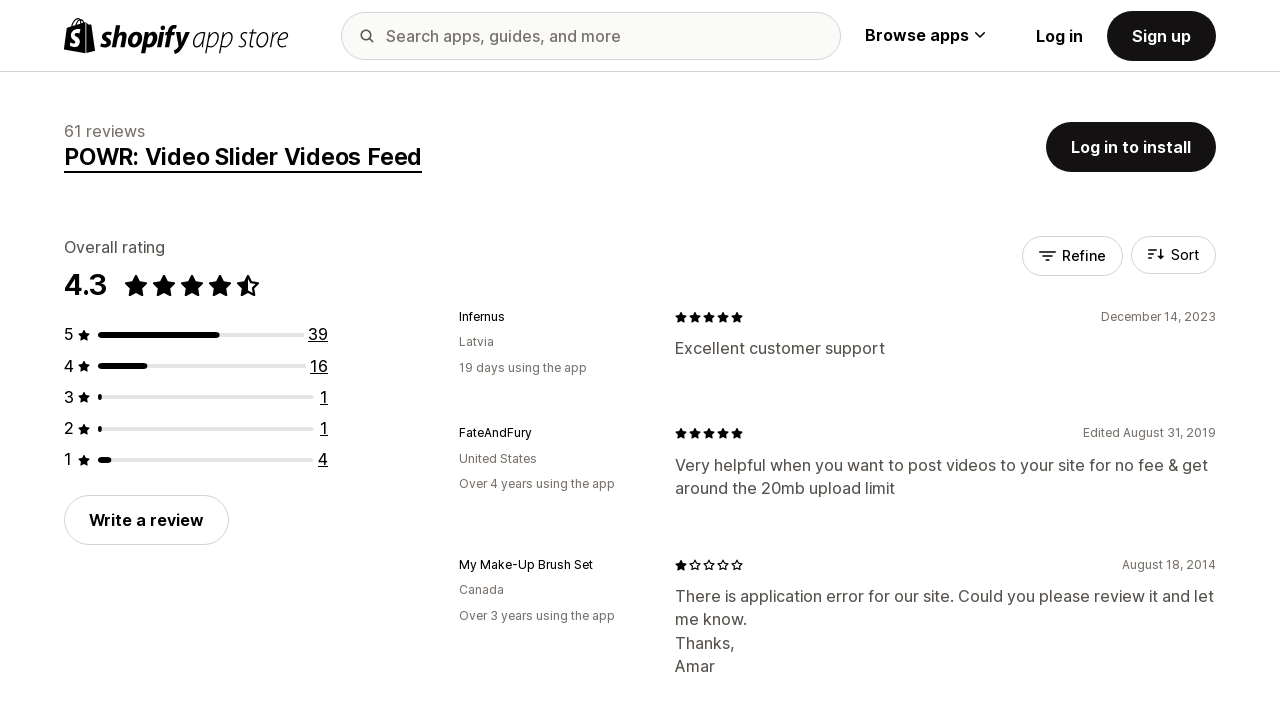What is the country of the reviewer who reviewed POWR: Video Slider Videos Feed and has been using the app for over 4 years?
Utilize the information in the image to give a detailed answer to the question.

I found the country of the reviewer by looking at the review section, which displays 'United States' as the country of the reviewer who reviewed POWR: Video Slider Videos Feed and has been using the app for over 4 years.